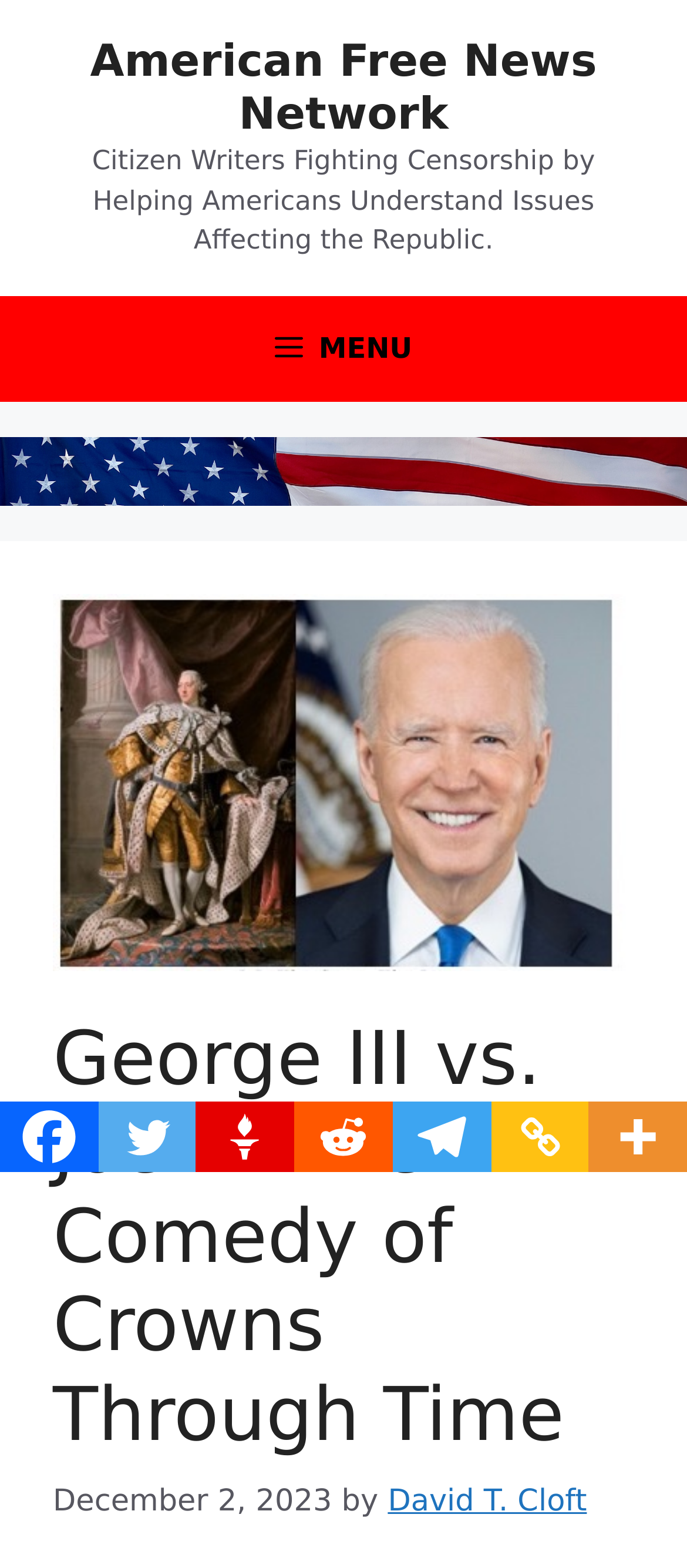Please locate the bounding box coordinates of the region I need to click to follow this instruction: "Share on Facebook".

[0.0, 0.703, 0.143, 0.747]